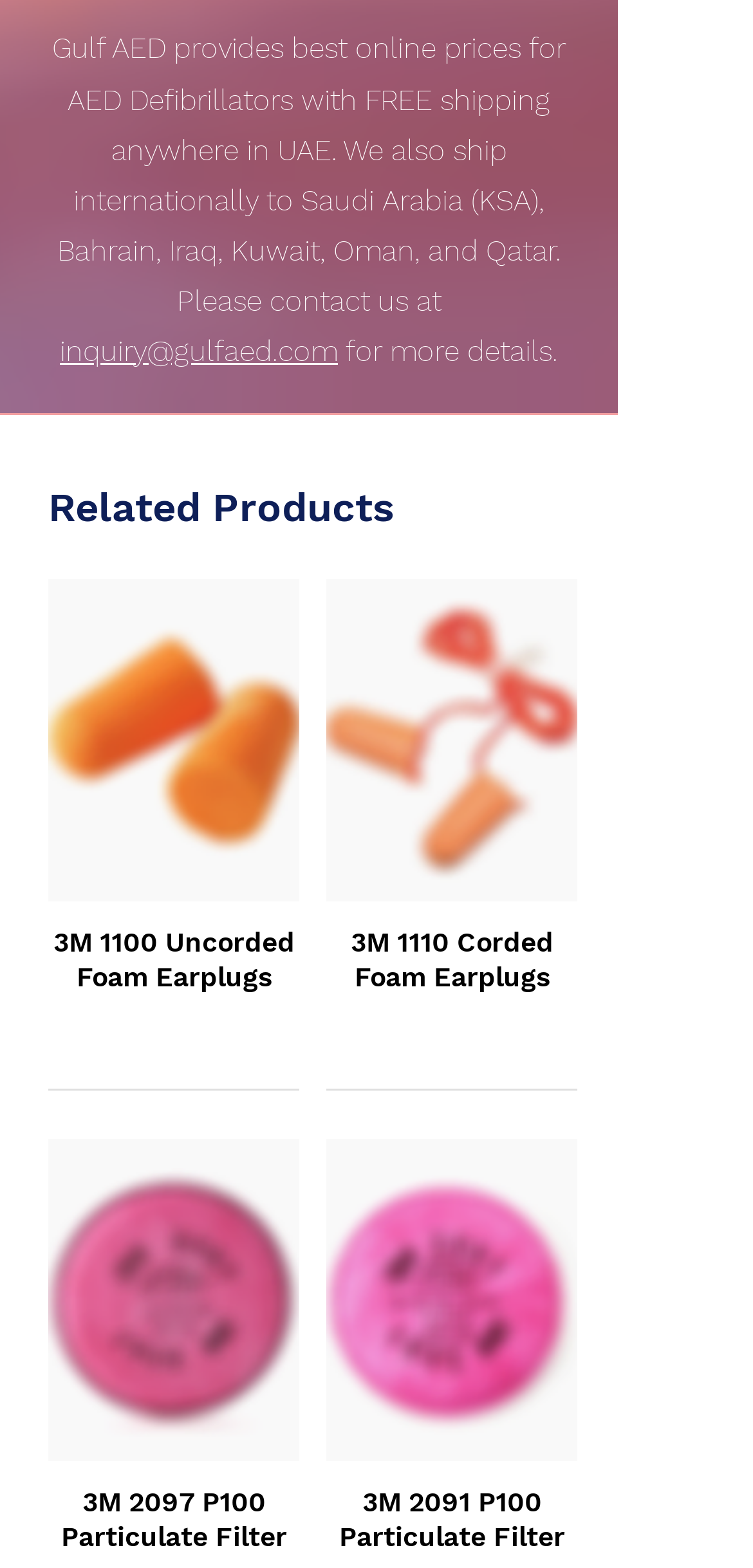What is the company name?
Please craft a detailed and exhaustive response to the question.

The company name is mentioned at the top of the webpage as 'Gulf AED' in the static text element with bounding box coordinates [0.069, 0.02, 0.221, 0.042].